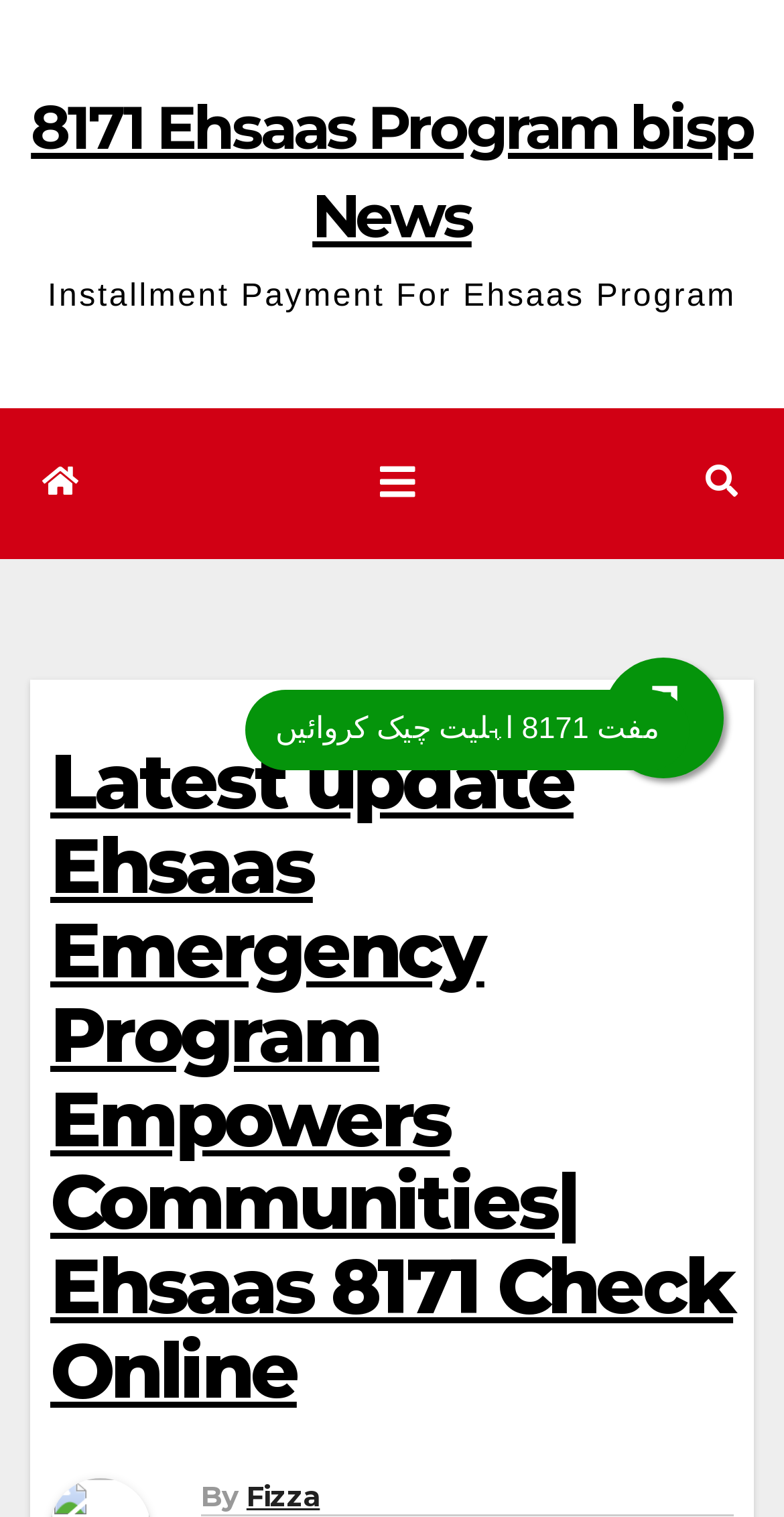What is the icon represented by ''?
Please ensure your answer is as detailed and informative as possible.

The icon represented by '' is a search icon, which is a common icon used to represent search functionality on web pages.